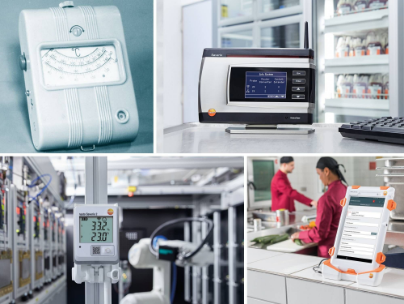What is the purpose of the data logger?
Please interpret the details in the image and answer the question thoroughly.

The caption states that the data logger is used for precise data collection and monitoring, which is essential in ensuring food safety and regulatory compliance, implying that the primary purpose of the data logger is to collect accurate data.